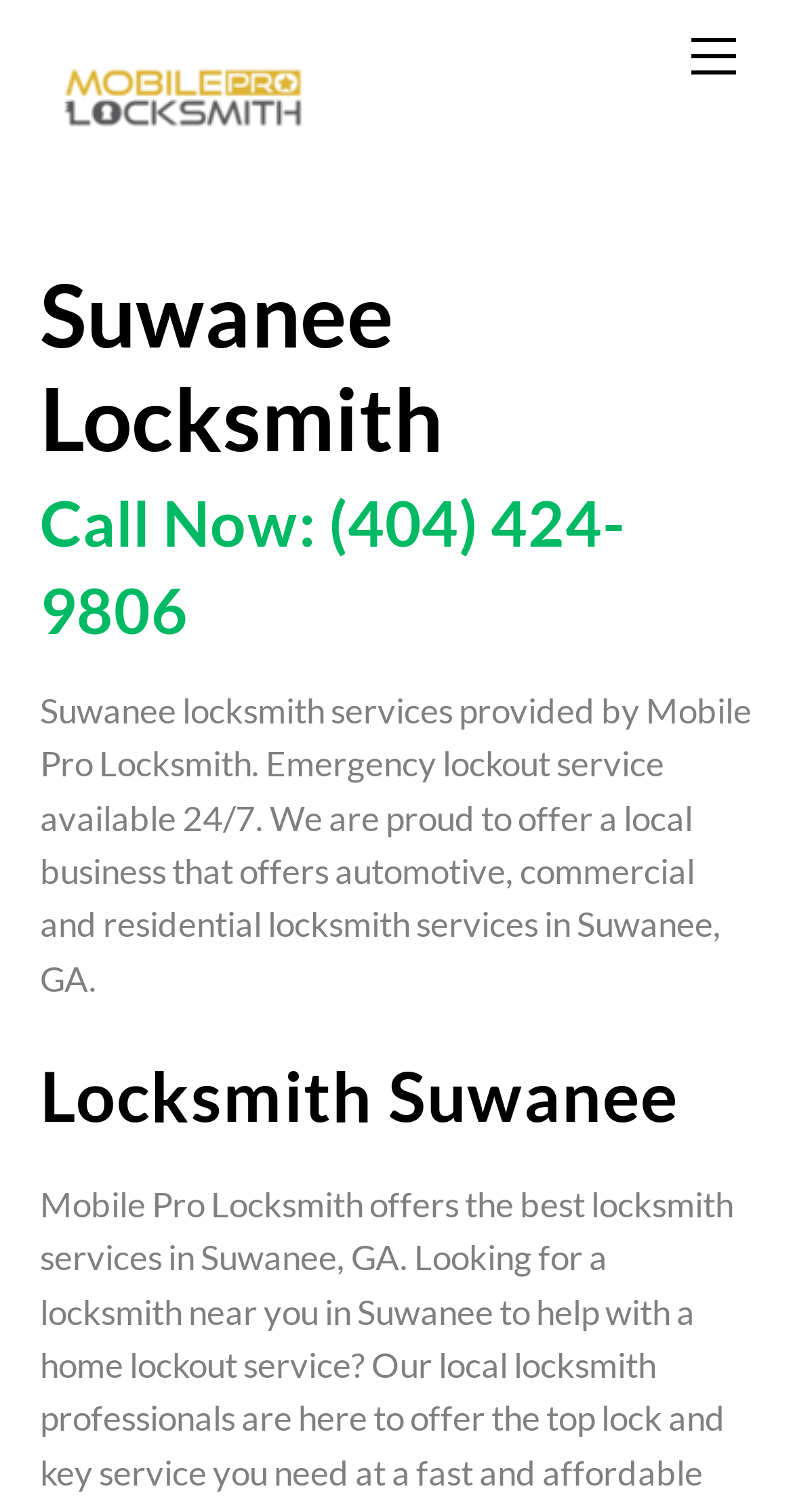Based on the image, please respond to the question with as much detail as possible:
What types of locksmith services are offered?

I found this information by reading the static text that describes the services provided by Mobile Pro Locksmith, which mentions that they offer automotive, commercial, and residential locksmith services in Suwanee, GA.